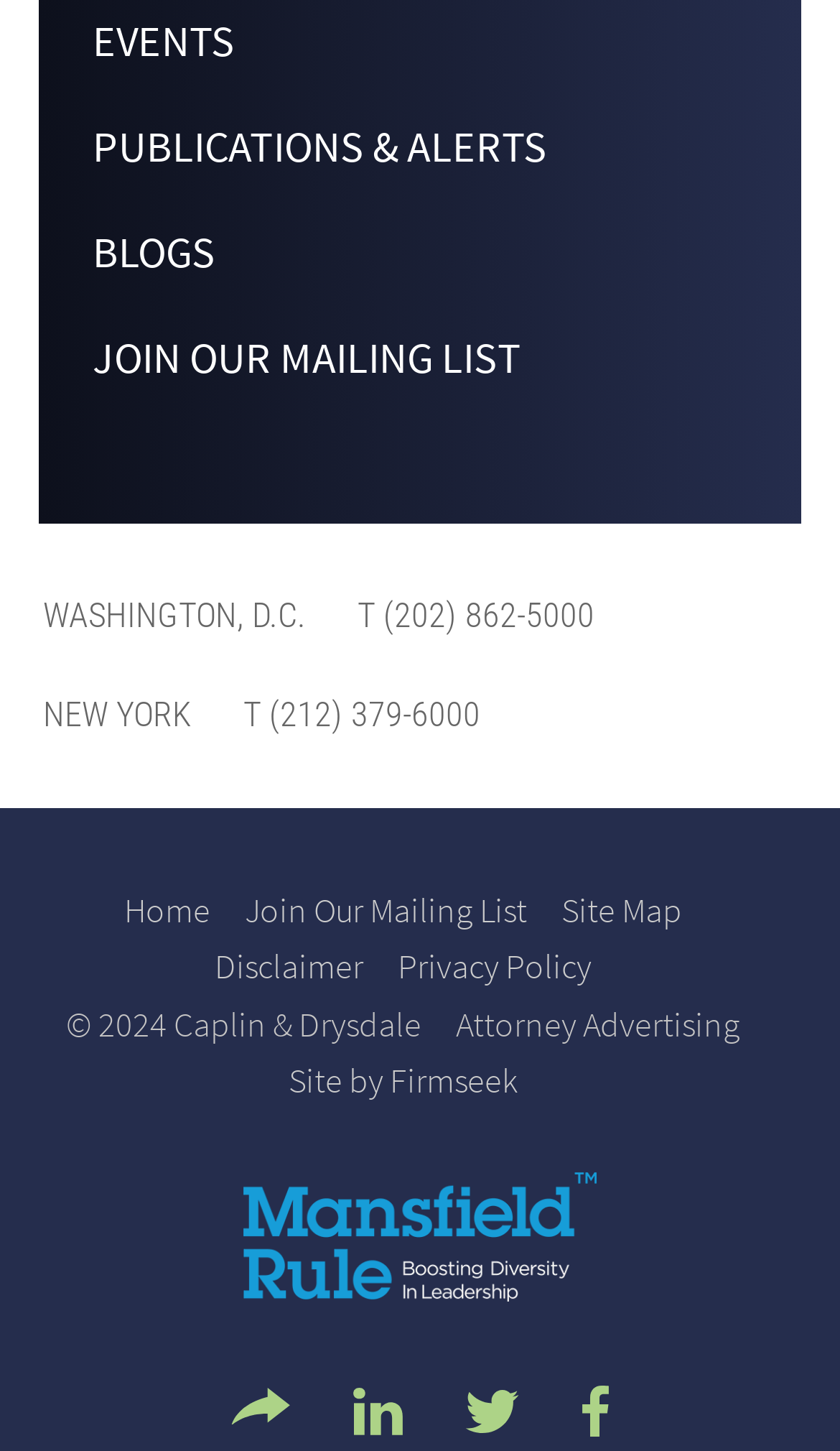Determine the bounding box coordinates for the clickable element to execute this instruction: "Click on EVENTS". Provide the coordinates as four float numbers between 0 and 1, i.e., [left, top, right, bottom].

[0.11, 0.008, 0.279, 0.045]